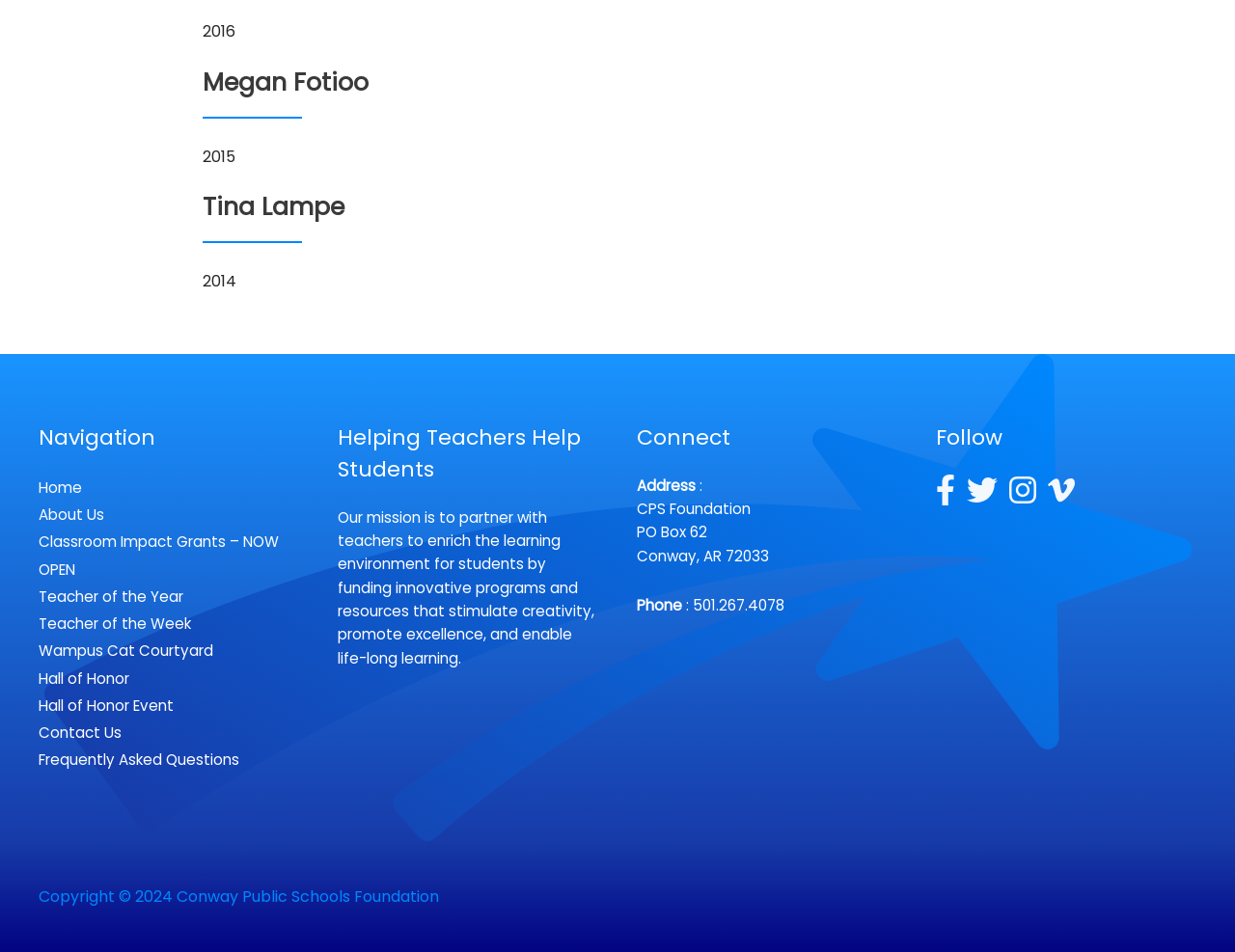Bounding box coordinates are to be given in the format (top-left x, top-left y, bottom-right x, bottom-right y). All values must be floating point numbers between 0 and 1. Provide the bounding box coordinate for the UI element described as: Facebook icon

[0.758, 0.515, 0.783, 0.536]